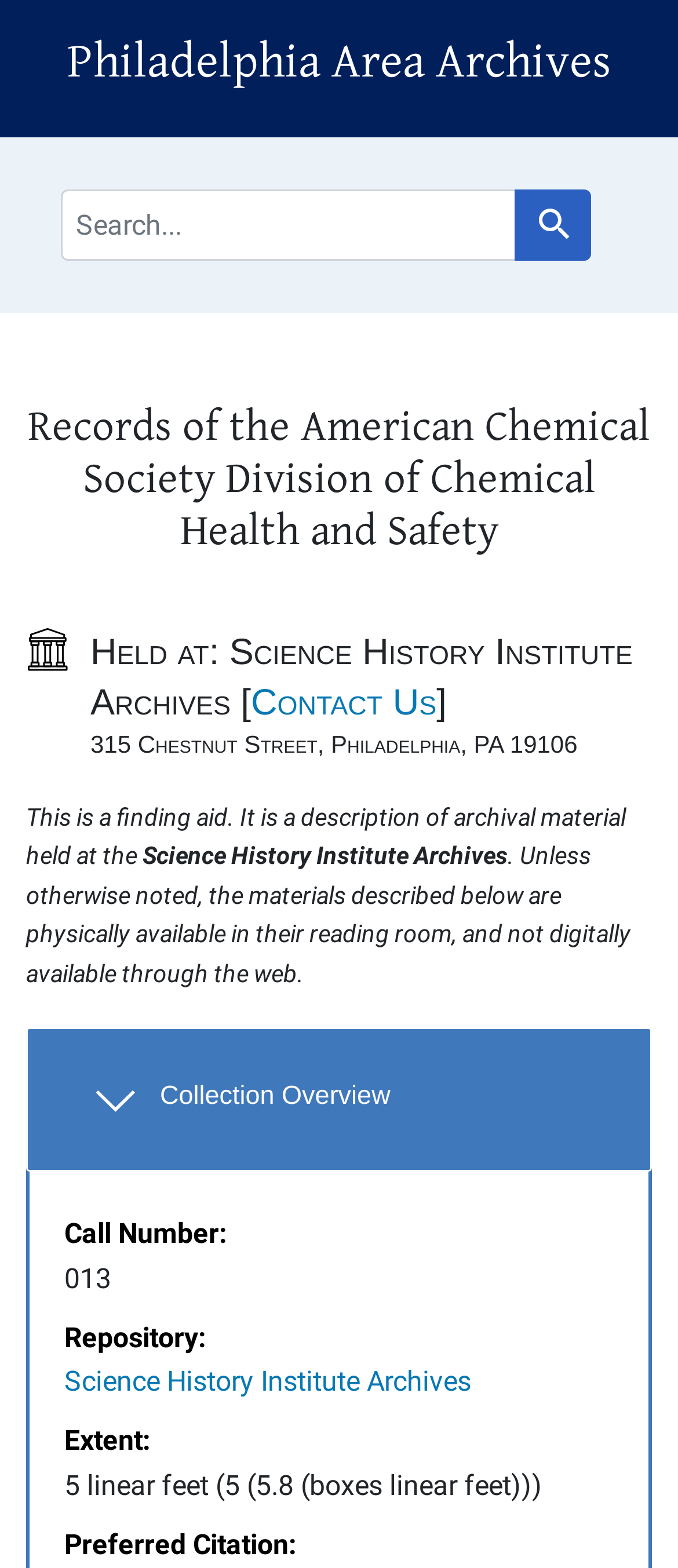What is the purpose of the 'Search' button?
Please respond to the question with as much detail as possible.

The 'Search' button is located in the navigation section of the webpage, and it is accompanied by a search box and a 'Search' label. This suggests that the button is intended to initiate a search query within the archives, allowing users to find specific records or collections.